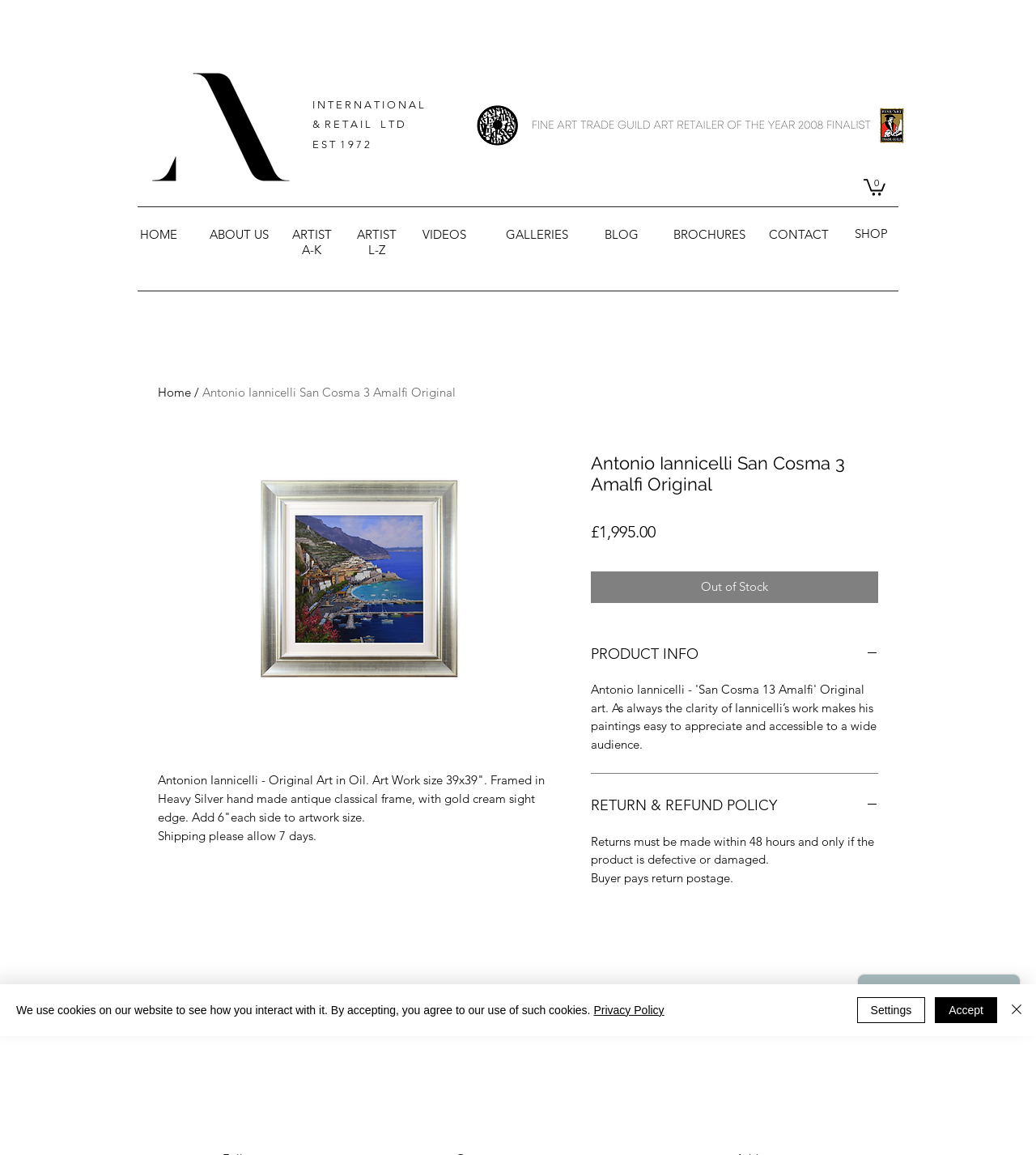Identify the coordinates of the bounding box for the element that must be clicked to accomplish the instruction: "Click the 'PRODUCT INFO' button".

[0.57, 0.555, 0.848, 0.577]